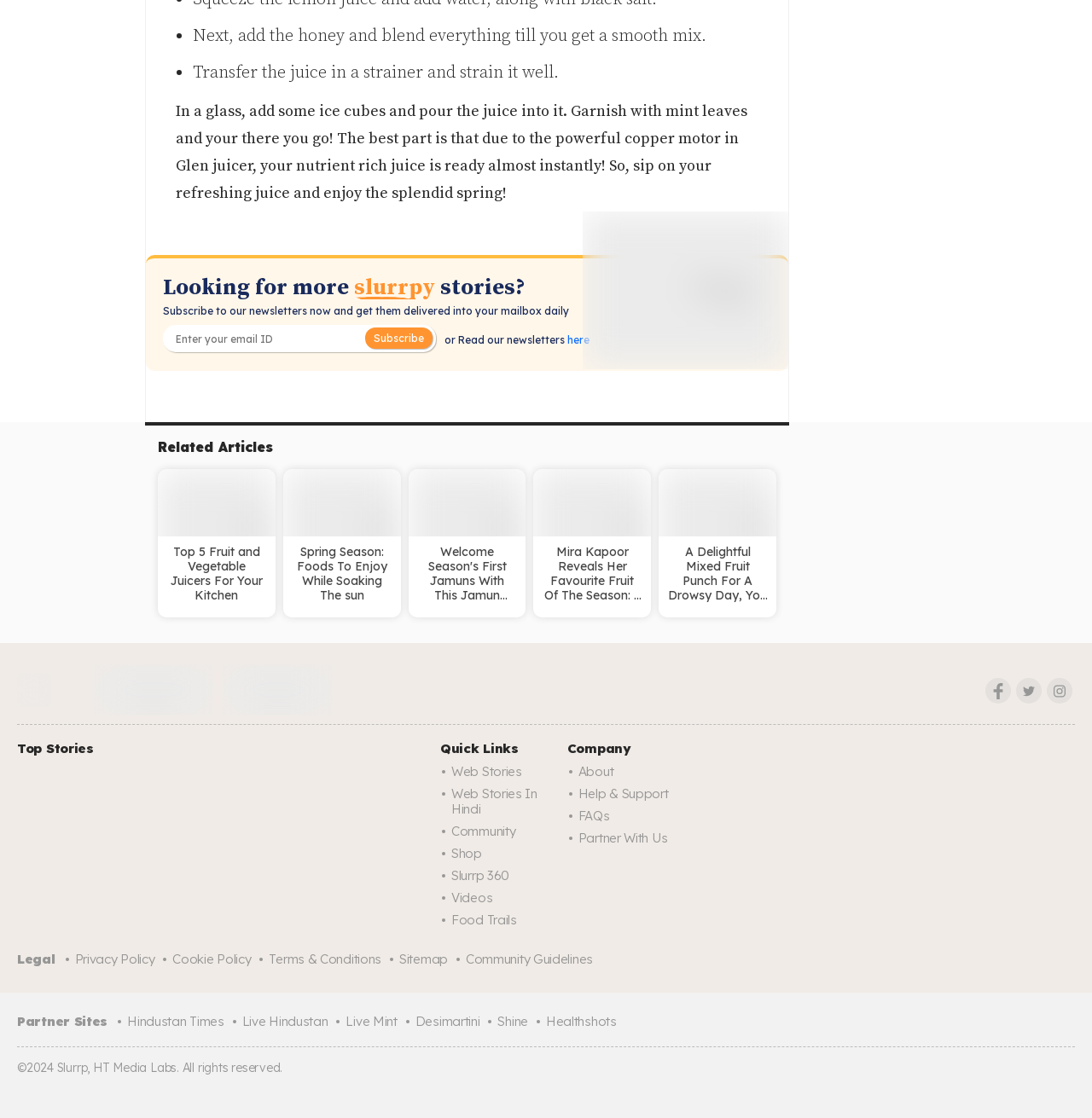What is the purpose of the newsletter?
Please provide a comprehensive and detailed answer to the question.

The purpose of the newsletter is to get stories delivered daily, as mentioned in the text 'Subscribe to our newsletters now and get them delivered into your mailbox daily' which is located in the middle of the webpage.